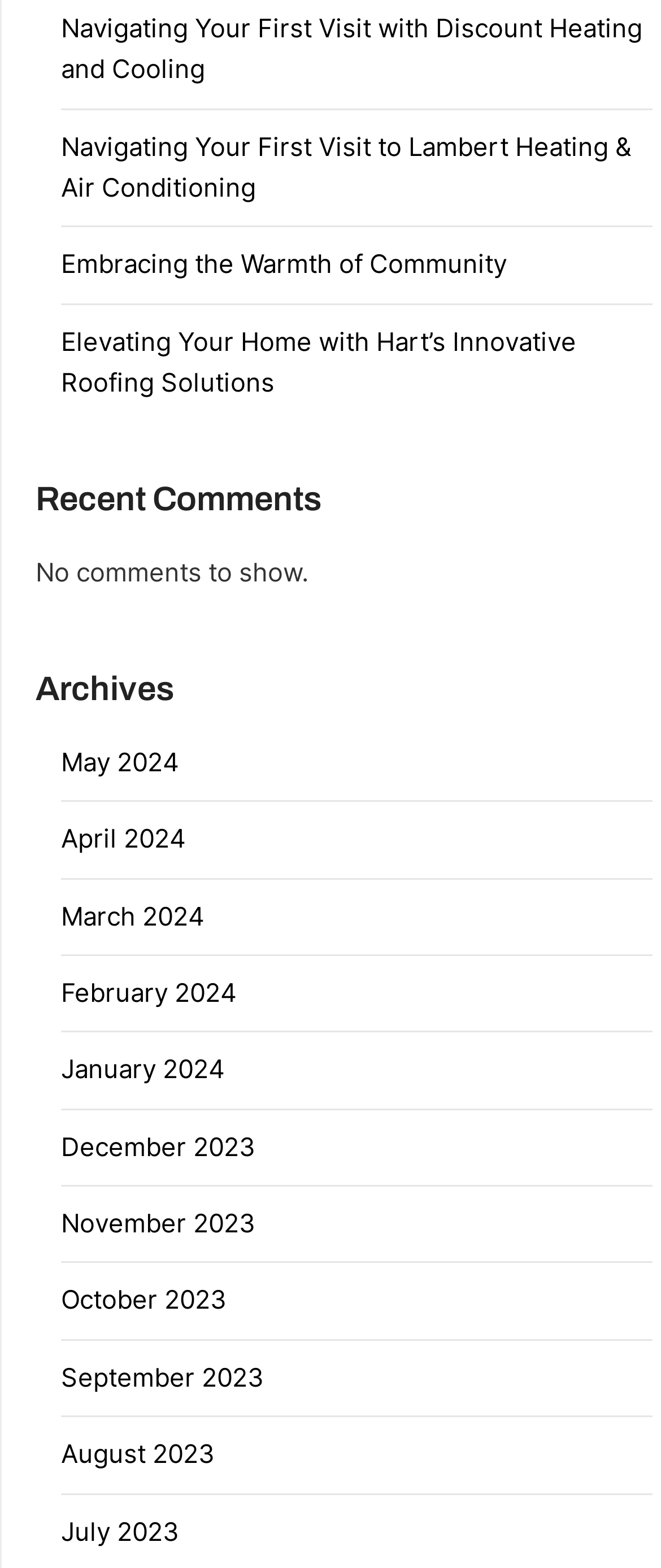Bounding box coordinates are specified in the format (top-left x, top-left y, bottom-right x, bottom-right y). All values are floating point numbers bounded between 0 and 1. Please provide the bounding box coordinate of the region this sentence describes: Embracing the Warmth of Community

[0.092, 0.158, 0.767, 0.179]